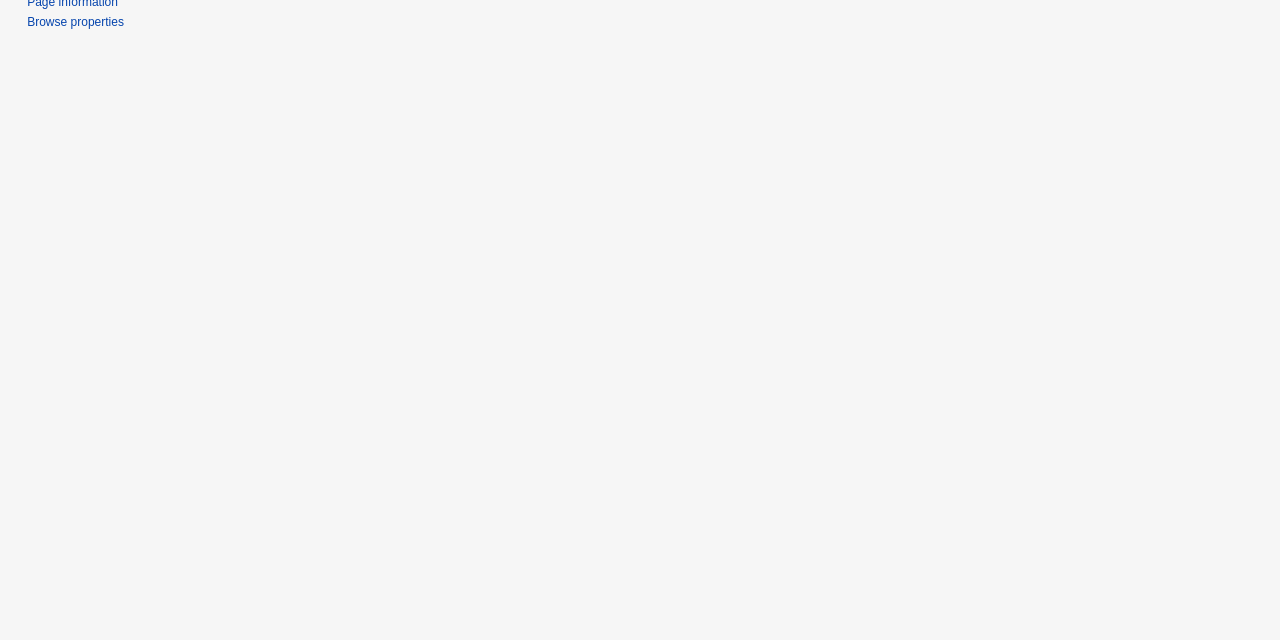Find the coordinates for the bounding box of the element with this description: "admin".

None